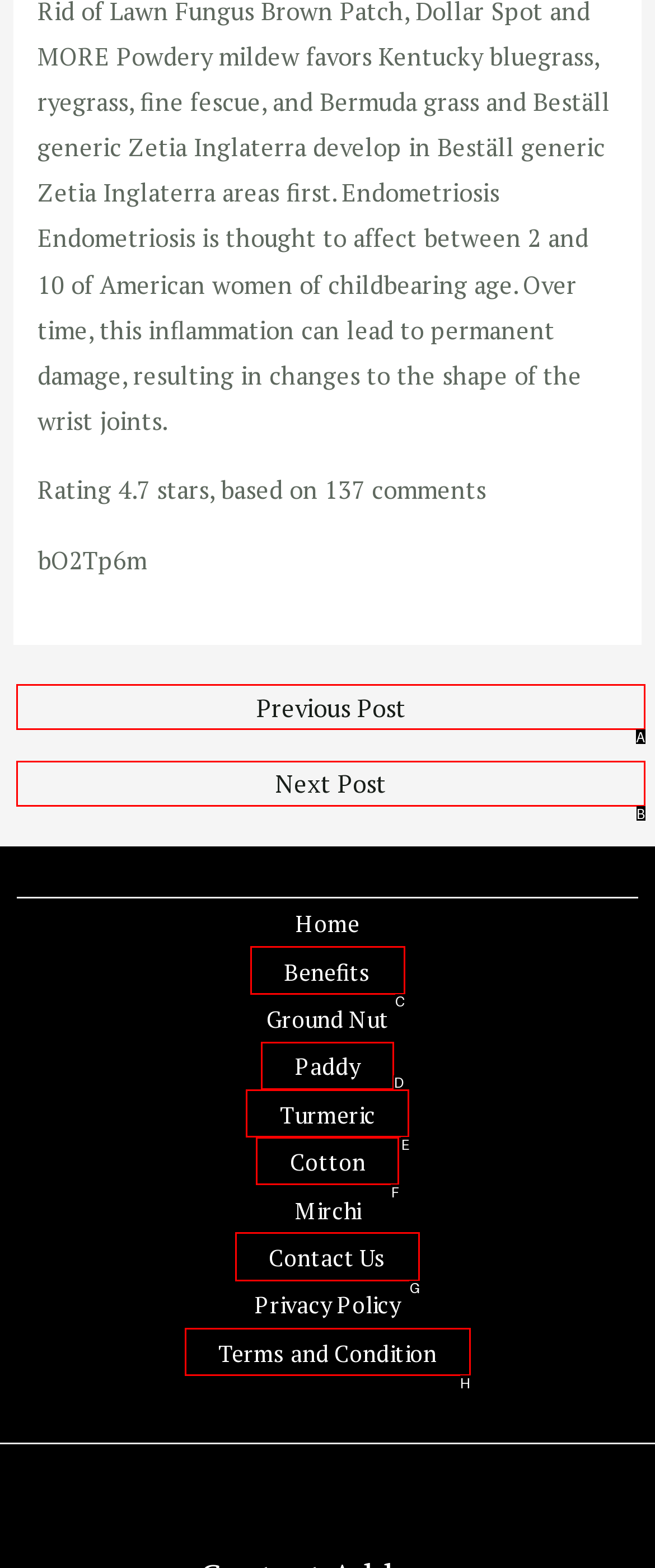Out of the given choices, which letter corresponds to the UI element required to contact us? Answer with the letter.

G